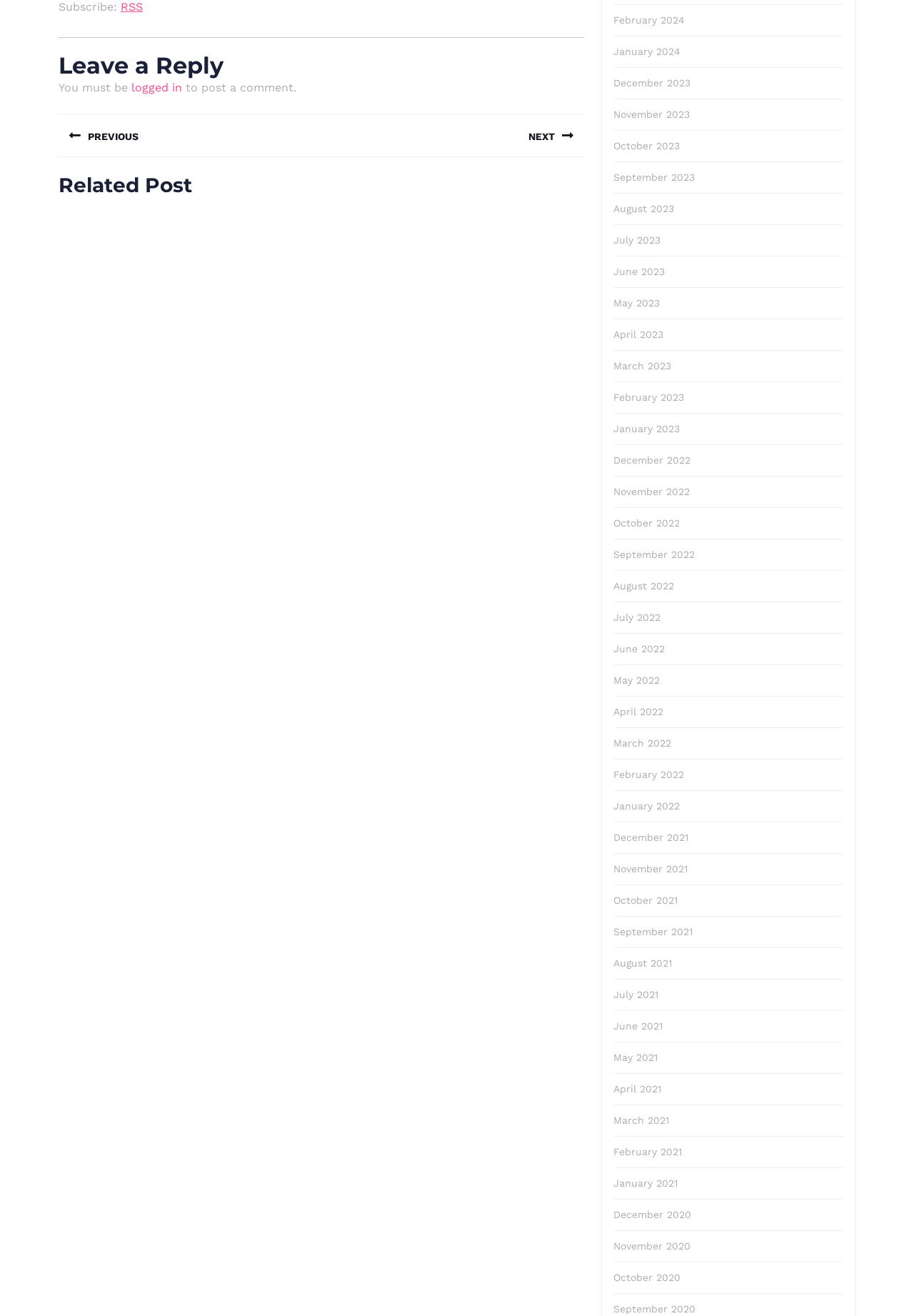What type of content is displayed in the 'Related Post' section?
We need a detailed and exhaustive answer to the question. Please elaborate.

The 'Related Post' section contains three articles, each with a brief description. This suggests that the purpose of this section is to display related articles or content to the user.